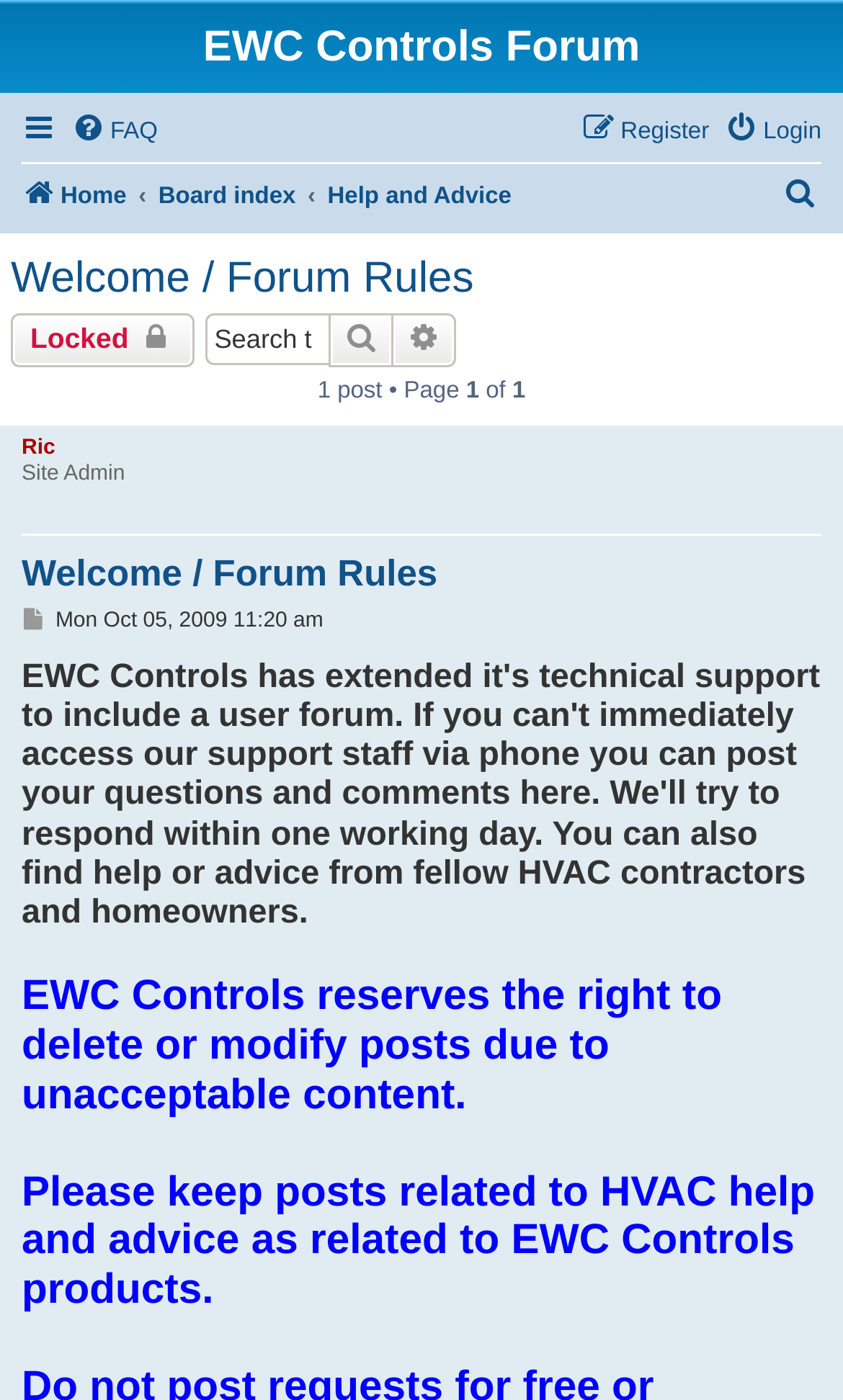Provide the bounding box coordinates for the UI element that is described by this text: "Register". The coordinates should be in the form of four float numbers between 0 and 1: [left, top, right, bottom].

[0.69, 0.076, 0.841, 0.113]